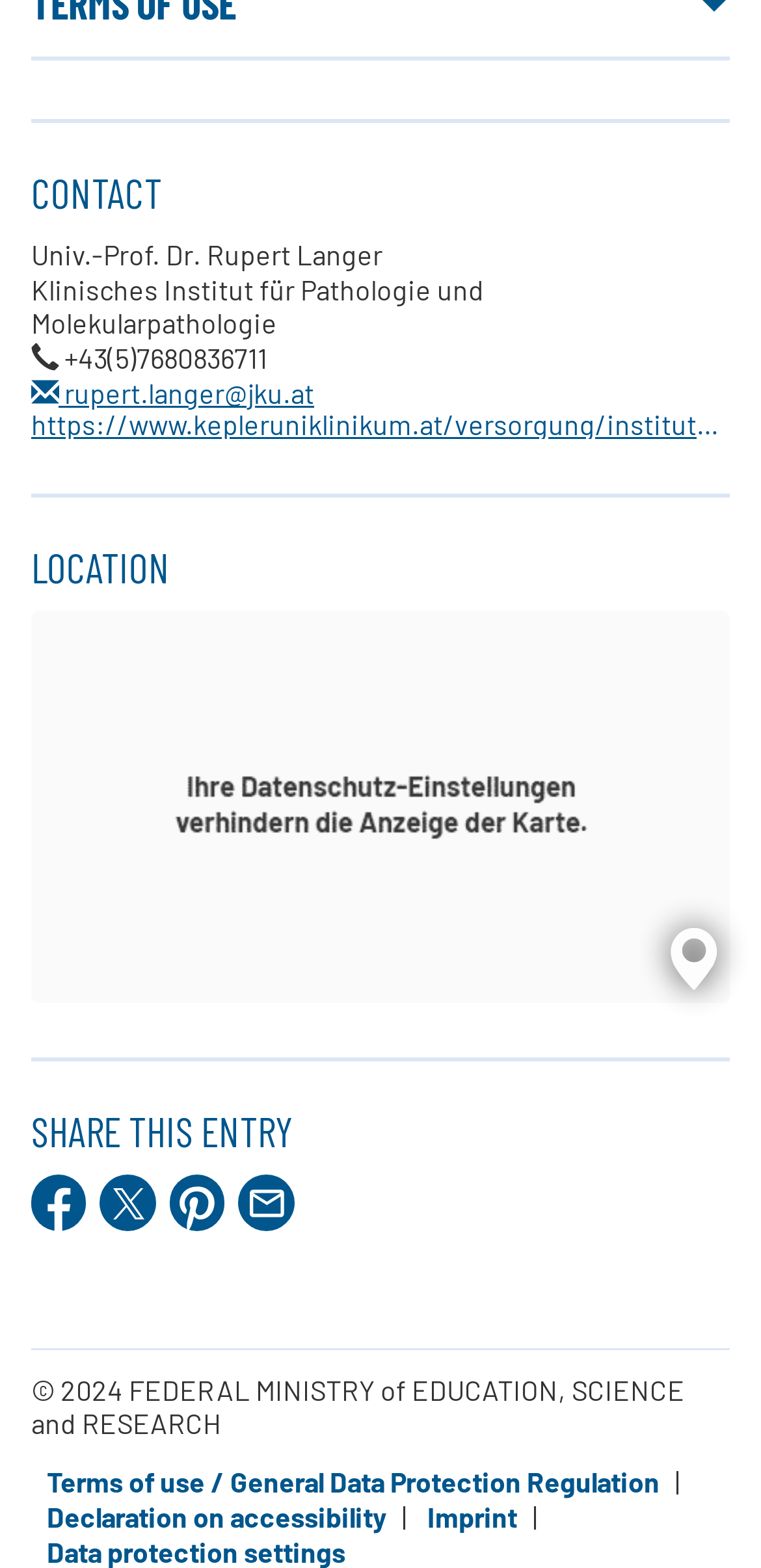Pinpoint the bounding box coordinates of the clickable area needed to execute the instruction: "View contact information". The coordinates should be specified as four float numbers between 0 and 1, i.e., [left, top, right, bottom].

[0.041, 0.109, 0.959, 0.138]